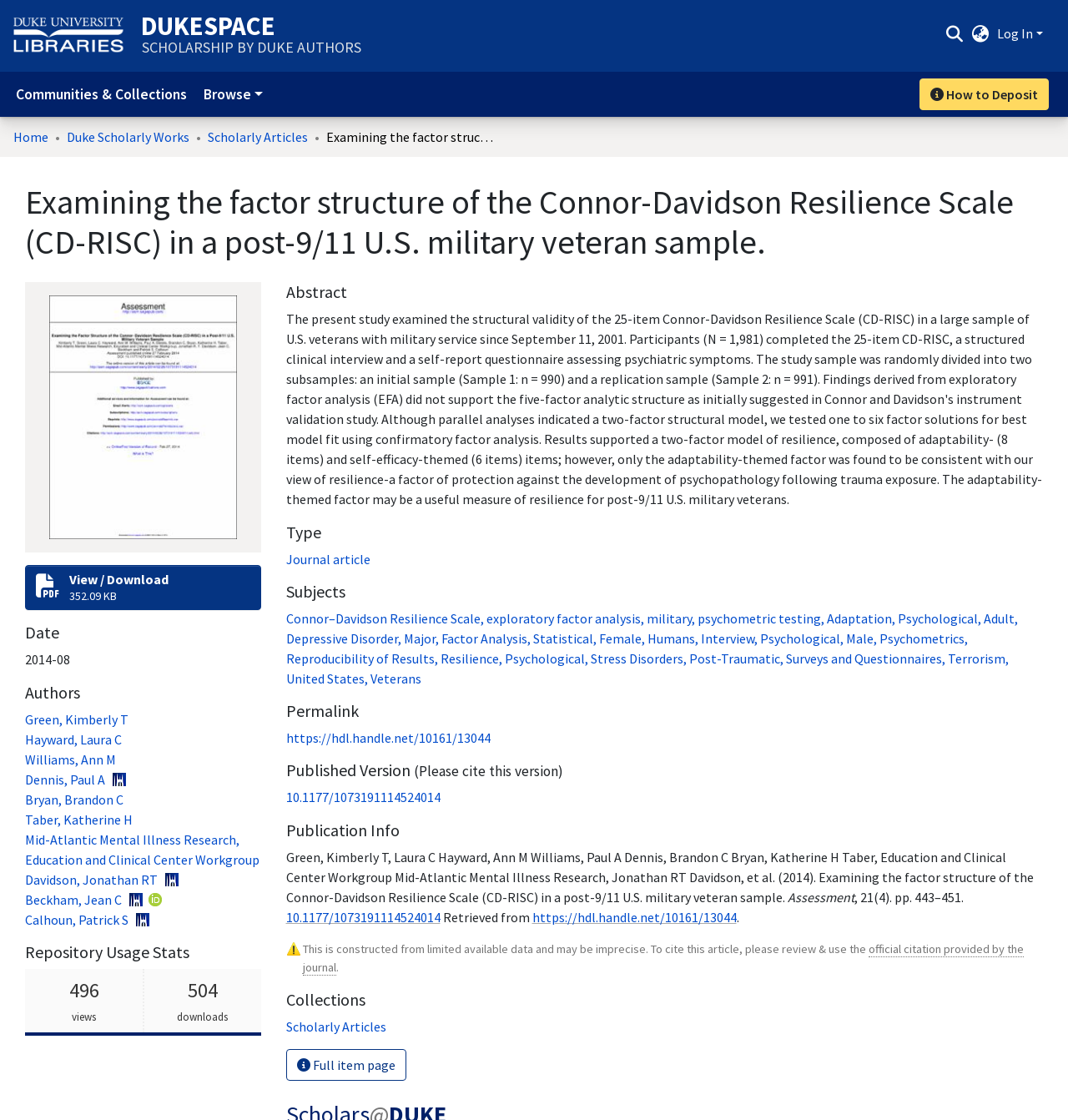Please locate the bounding box coordinates of the element that should be clicked to achieve the given instruction: "View / Download 352.09 KB".

[0.023, 0.505, 0.244, 0.545]